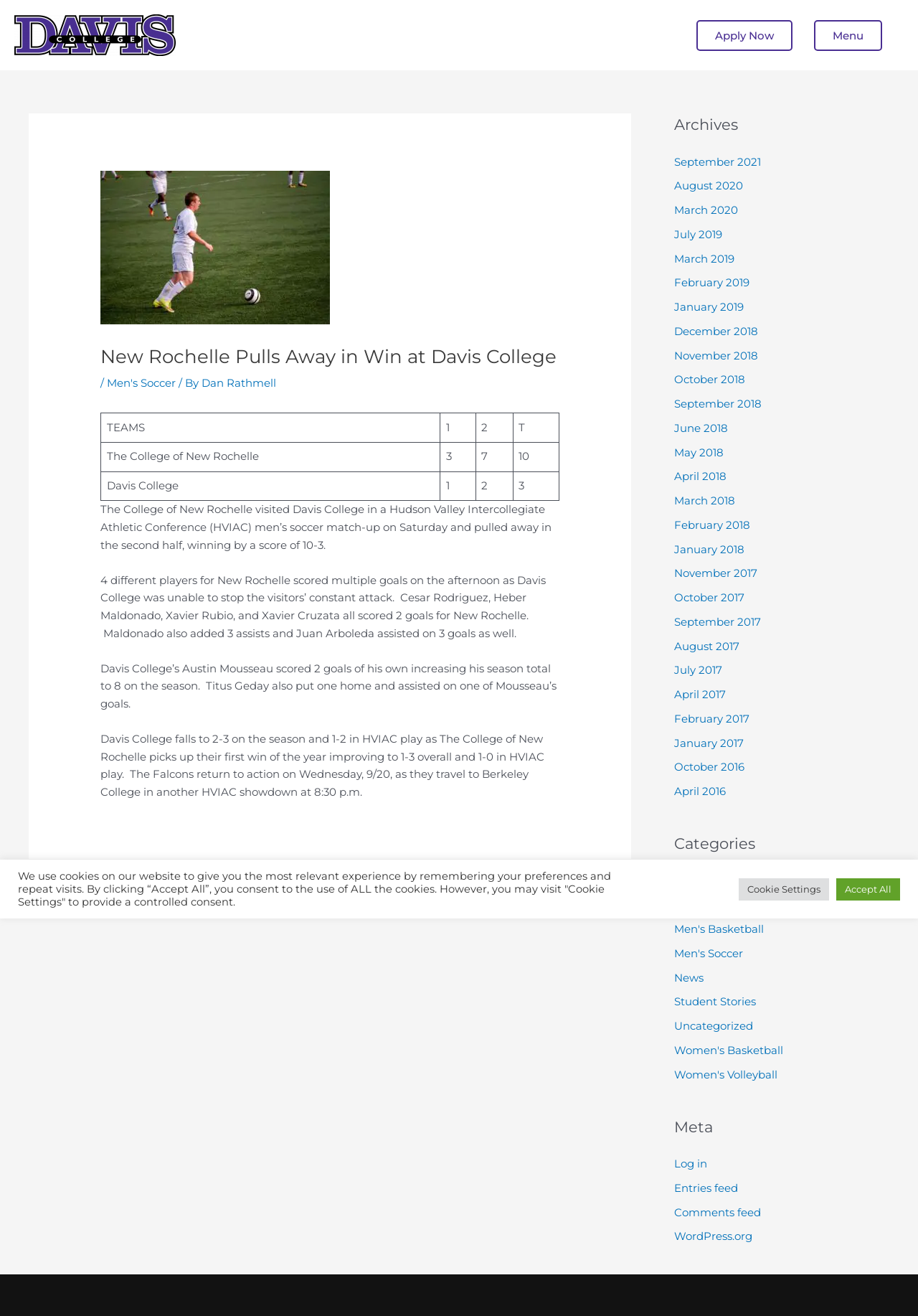Write a detailed summary of the webpage, including text, images, and layout.

The webpage is about a college sports news article, specifically a men's soccer match between The College of New Rochelle and Davis College. At the top of the page, there is a Davis College logo, followed by links to "Apply Now" and "Menu" on the right side. 

Below the logo, there is a main content area that takes up most of the page. It starts with an article header that includes an image of a men's soccer ball, a heading that reads "New Rochelle Pulls Away in Win at Davis College", and a link to "Men's Soccer". 

Under the header, there is a table that displays the scores of the two teams, with The College of New Rochelle winning 10-3. 

The main article text is divided into four paragraphs, describing the game's details, including the scores, goals, and assists of the players. The text also mentions the current season records of both teams.

On the right side of the page, there are two complementary sections. The top one is an "Archives" section that lists links to past months and years, from September 2021 to April 2016. The bottom one is a "Categories" section that lists links to different sports categories, such as Cross Country, Men's Basketball, and Women's Volleyball.

At the bottom of the page, there is a "Post navigation" section with links to the previous and next posts.